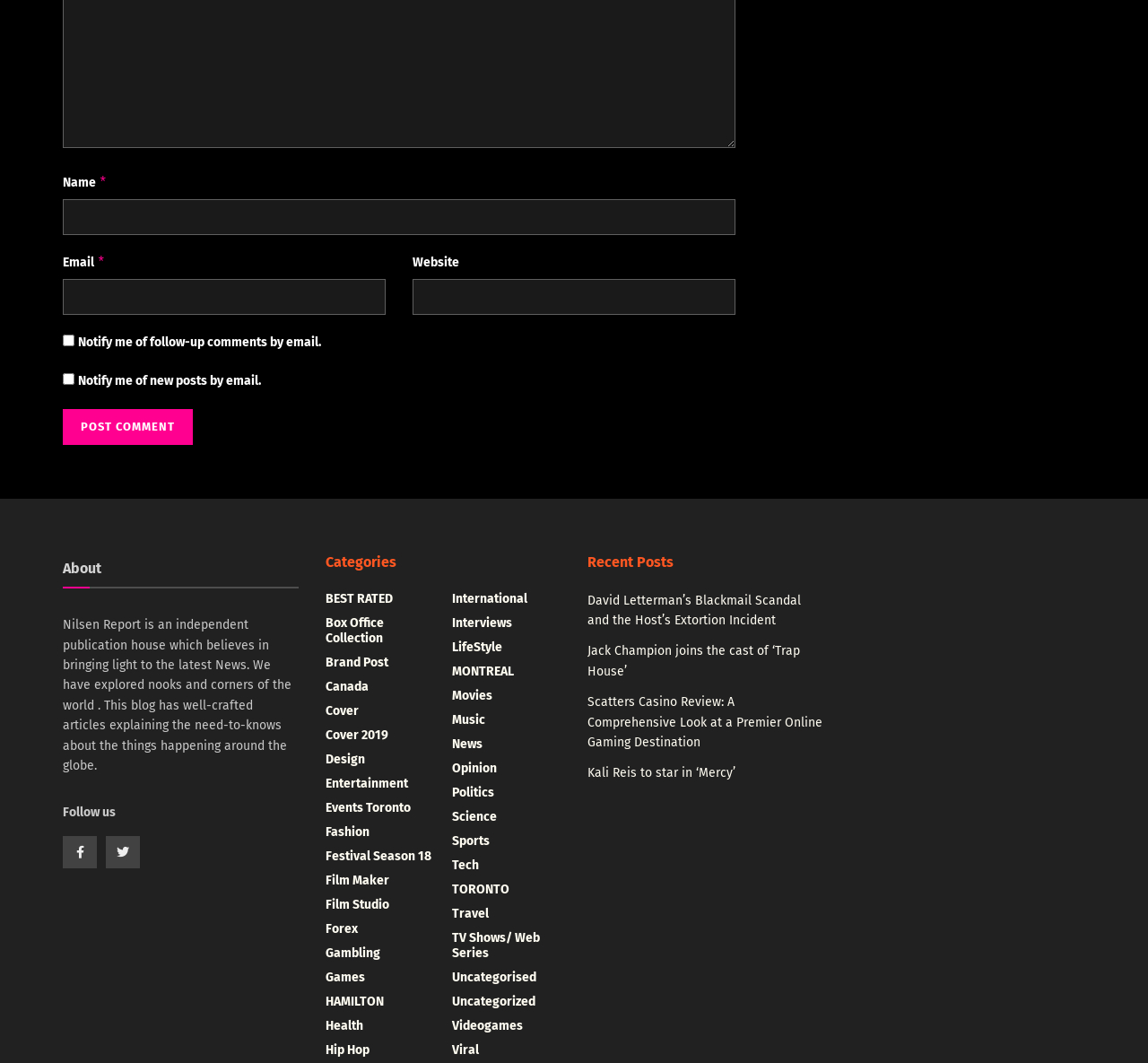What is the purpose of the 'Post Comment' button?
Give a detailed response to the question by analyzing the screenshot.

The webpage has a button with the label 'Post Comment' which is likely used to submit a comment or a post, given the presence of textboxes and checkboxes above it, indicating that the user can input their comment and submit it using this button.